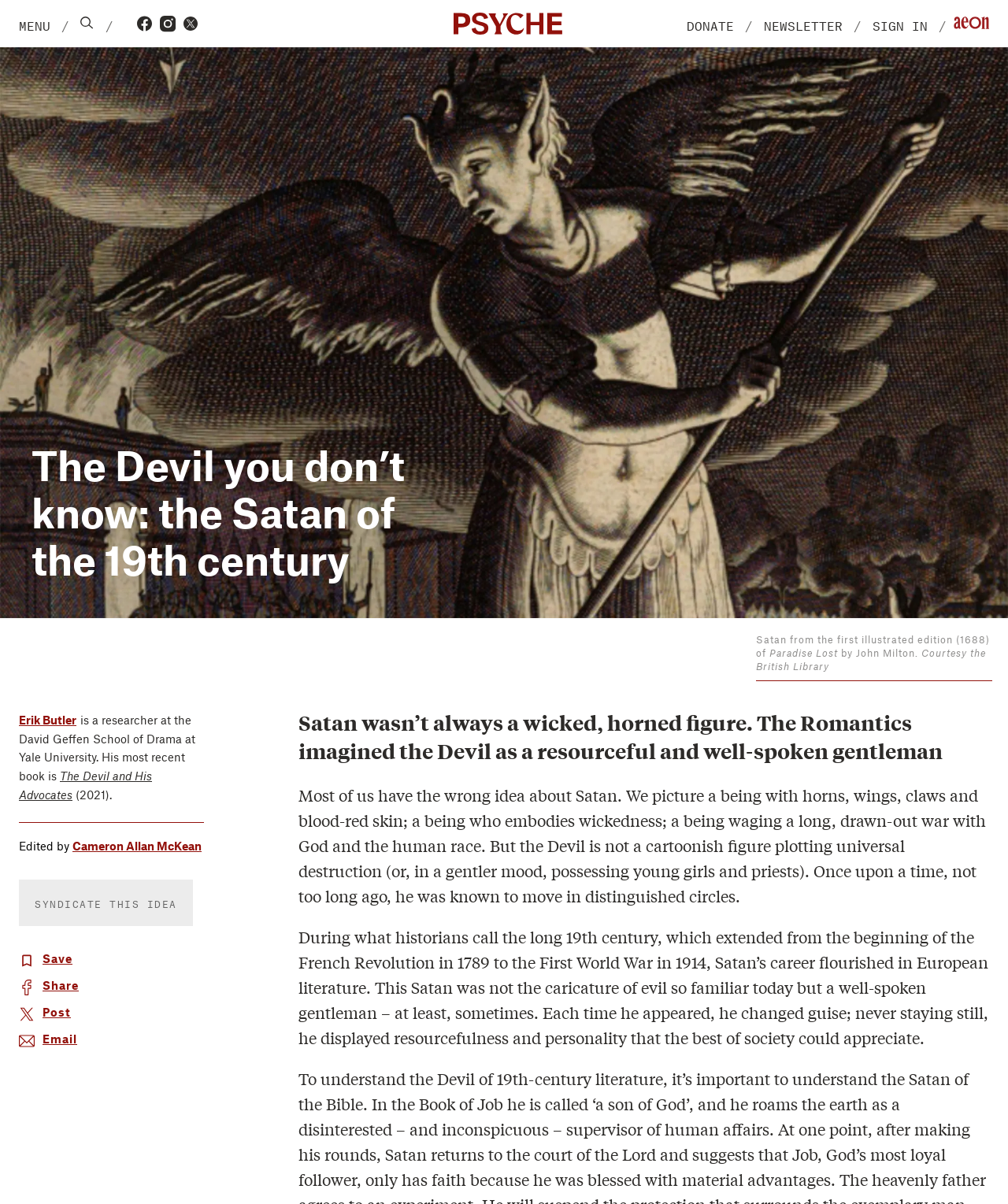What is the description of Satan in the article?
Offer a detailed and exhaustive answer to the question.

I found the answer by reading the article, which states that 'The Romantics imagined the Devil as a resourceful and well-spoken gentleman'. This suggests that the article describes Satan as a well-spoken gentleman.